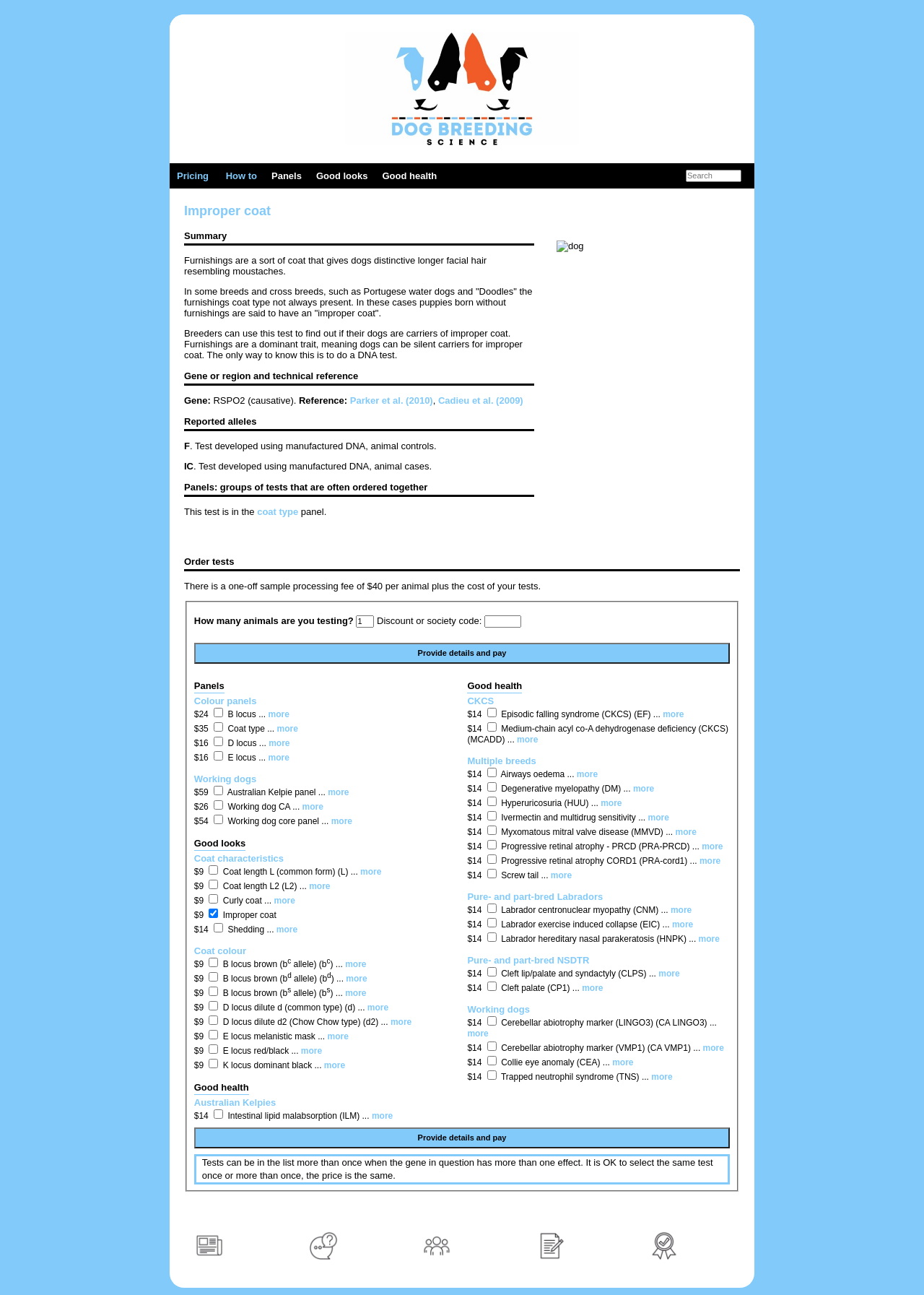What is the 'Search' box for?
Based on the visual information, provide a detailed and comprehensive answer.

The 'Search' box is likely intended for users to search for specific keywords or phrases within the webpage, allowing them to quickly find relevant information on dog breeding science and genetic testing.